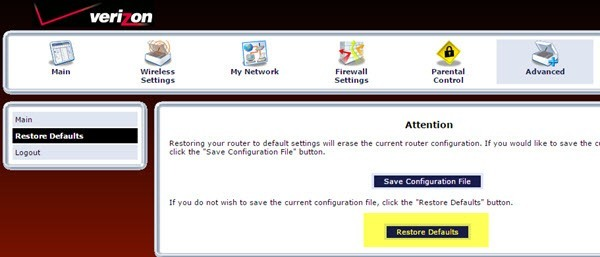Refer to the screenshot and answer the following question in detail:
How many tabs are displayed in the main section of the screen?

The main section of the screen displays various tabs, including 'Main', 'Wireless Settings', 'My Network', 'Firewall Settings', 'Parental Control', and 'Advanced', which totals to 6 tabs.